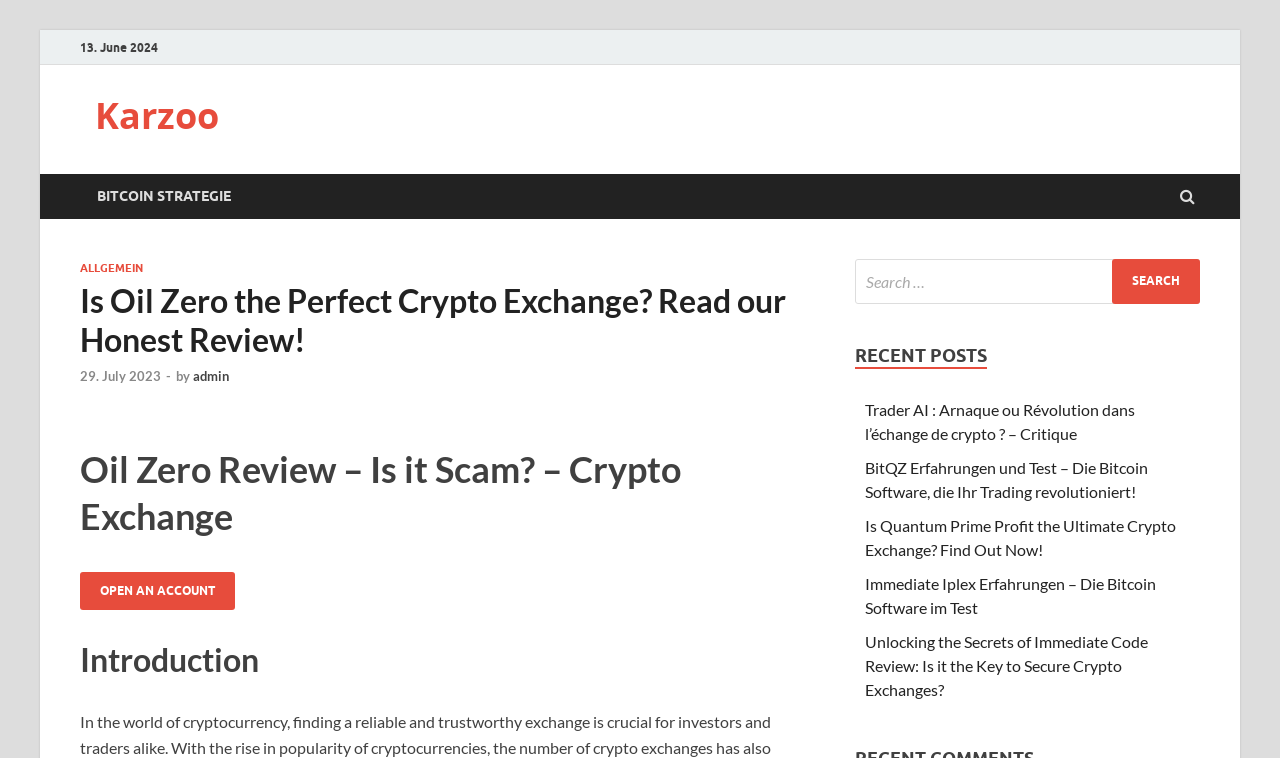Locate the bounding box coordinates of the item that should be clicked to fulfill the instruction: "Click on the 'OPEN AN ACCOUNT' button".

[0.062, 0.754, 0.184, 0.804]